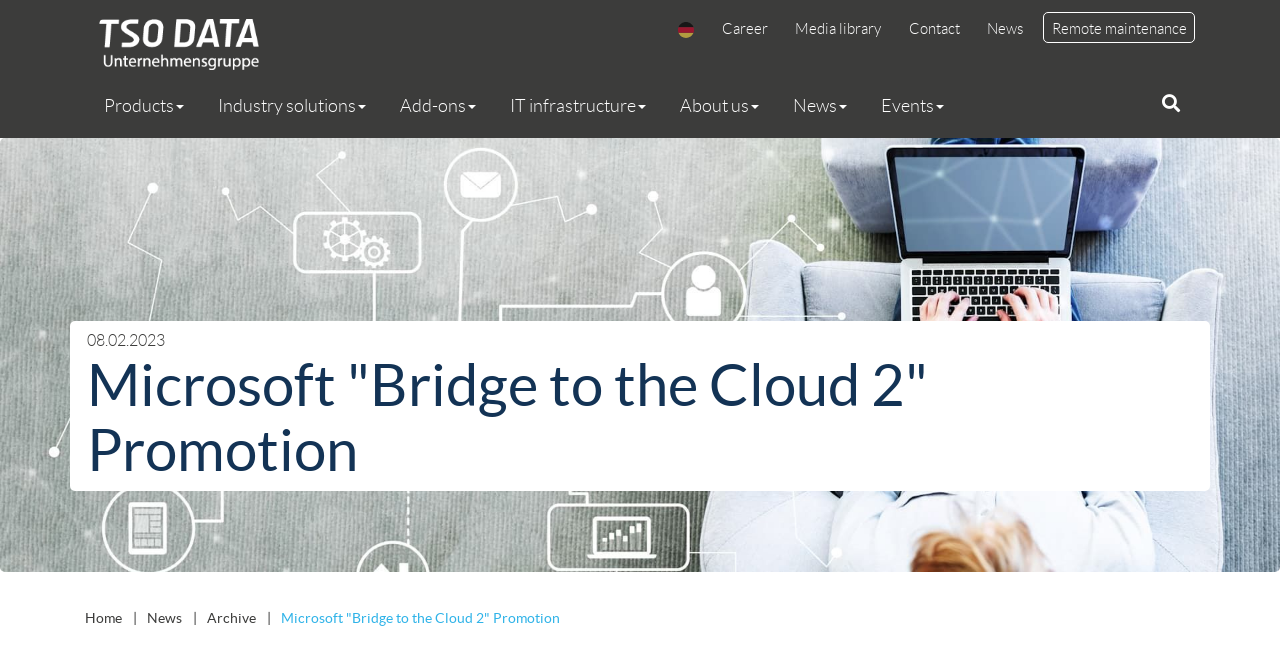Please specify the bounding box coordinates of the clickable region necessary for completing the following instruction: "Switch to Deutsch language". The coordinates must consist of four float numbers between 0 and 1, i.e., [left, top, right, bottom].

[0.53, 0.032, 0.542, 0.056]